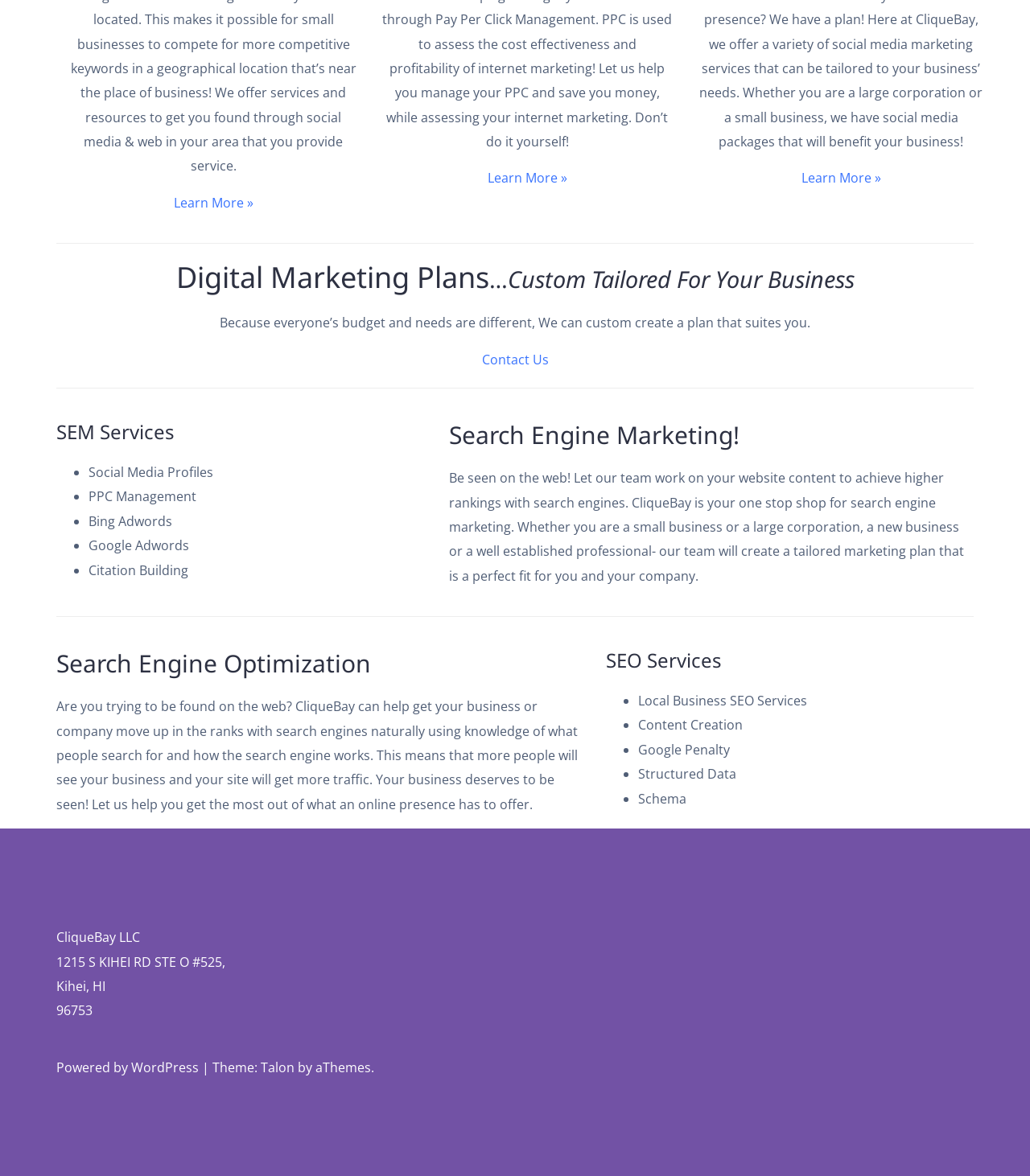What is the company's name?
Refer to the screenshot and deliver a thorough answer to the question presented.

The company's name is mentioned at the bottom of the webpage, in the complementary section, as 'CliqueBay LLC'.